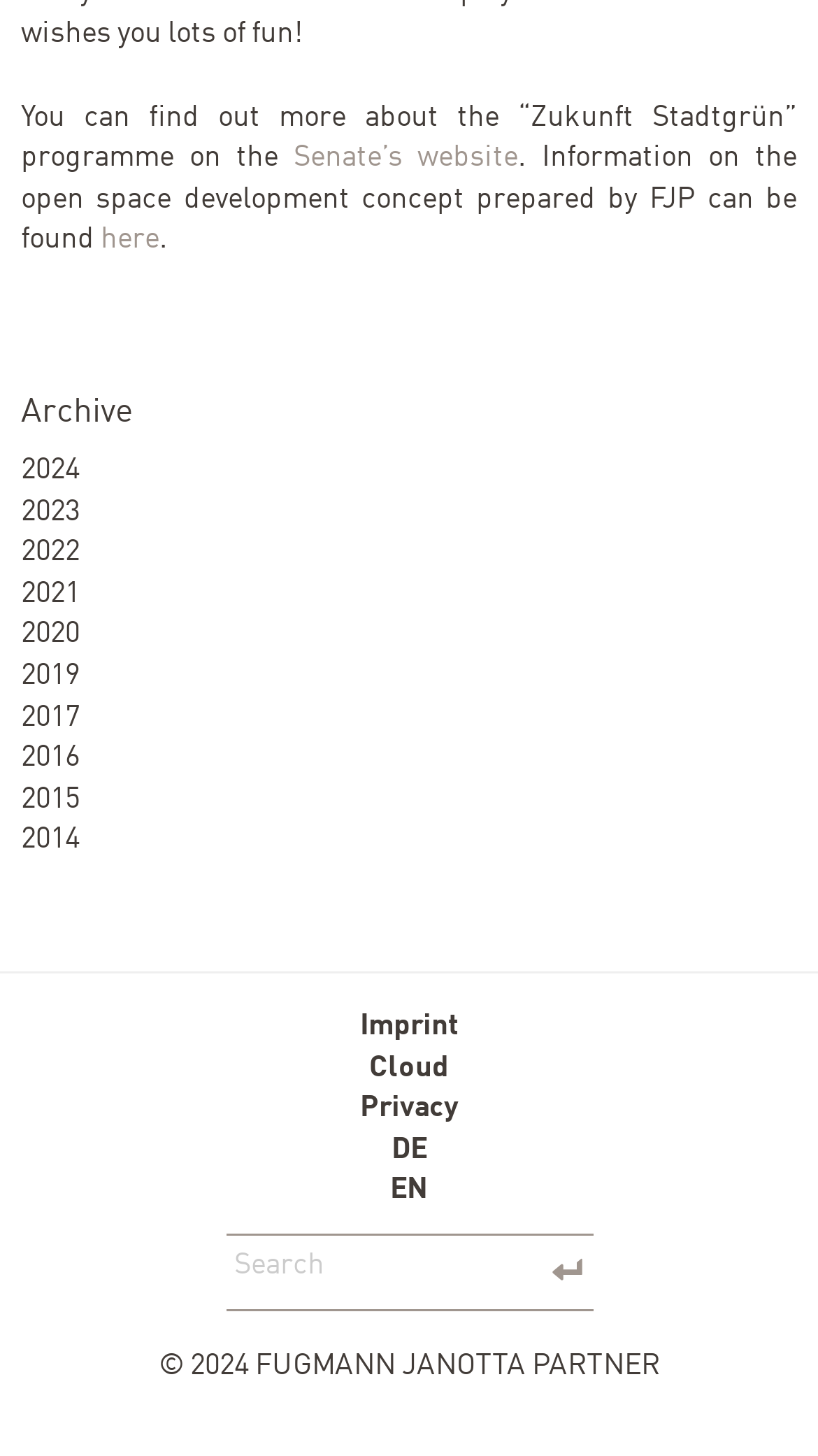Determine the bounding box coordinates of the clickable element to achieve the following action: 'find information on the open space development concept'. Provide the coordinates as four float values between 0 and 1, formatted as [left, top, right, bottom].

[0.123, 0.155, 0.195, 0.175]